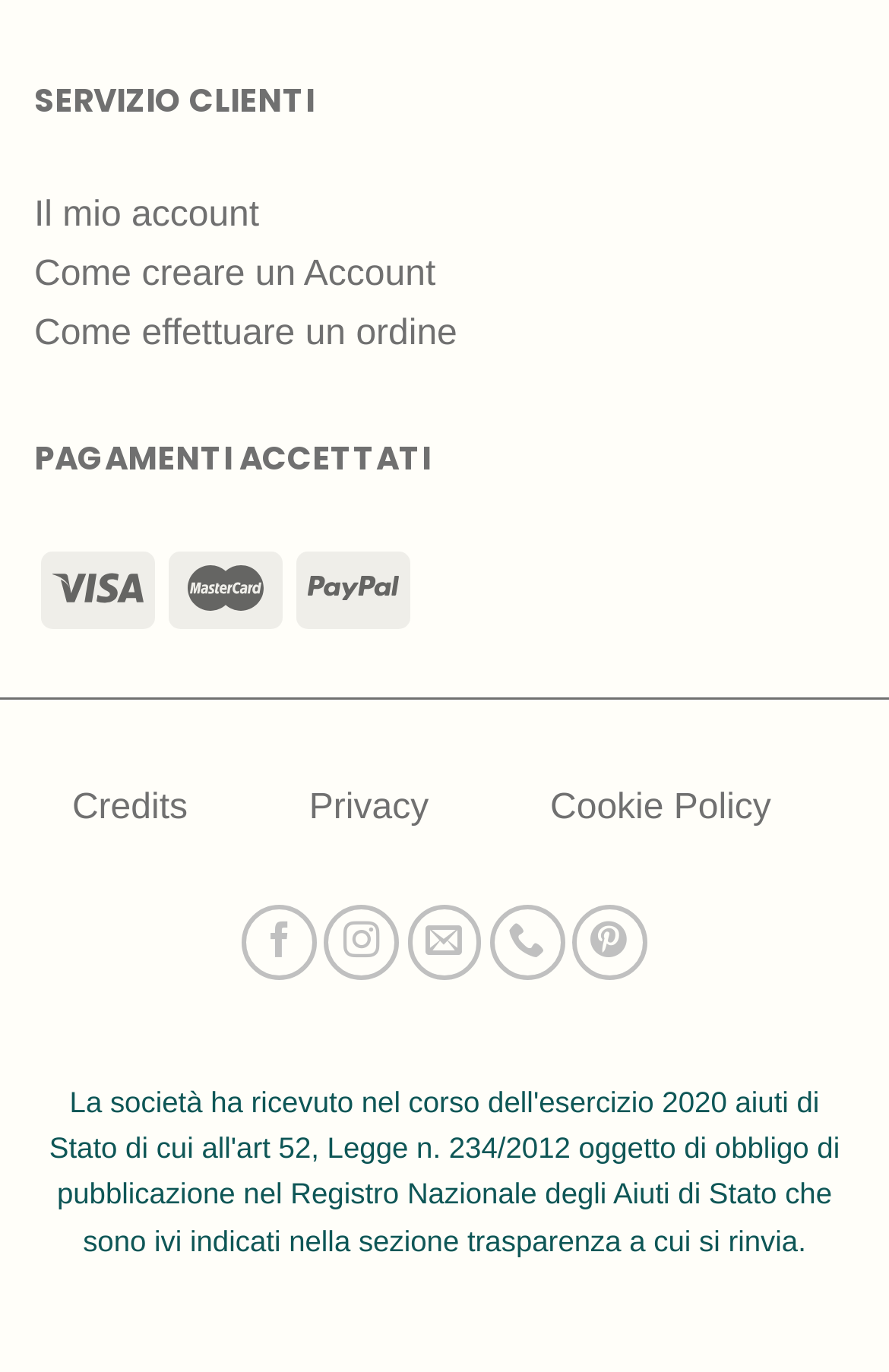Show the bounding box coordinates of the region that should be clicked to follow the instruction: "Get credits."

[0.081, 0.568, 0.262, 0.61]